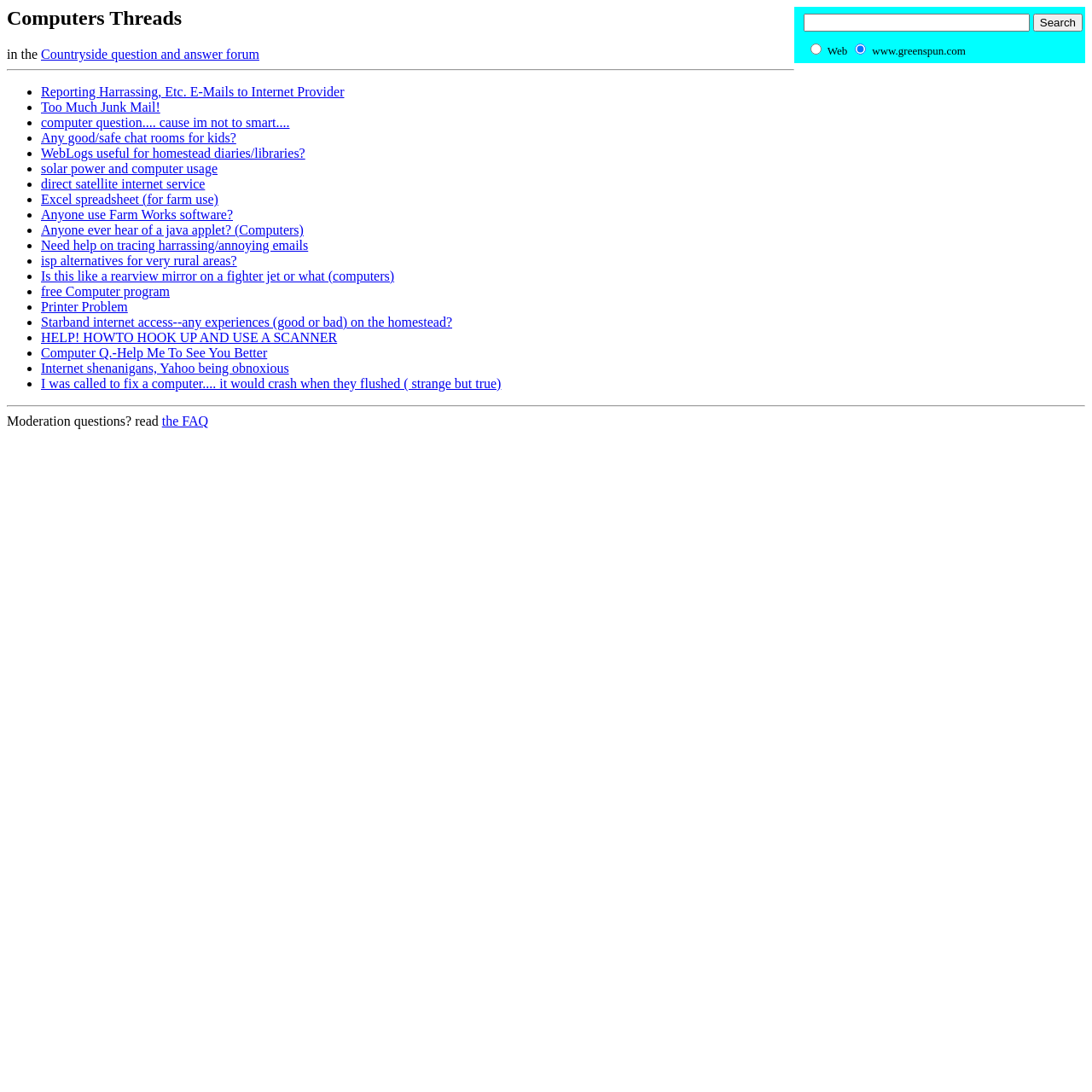Using the provided element description: "solar power and computer usage", identify the bounding box coordinates. The coordinates should be four floats between 0 and 1 in the order [left, top, right, bottom].

[0.038, 0.148, 0.199, 0.161]